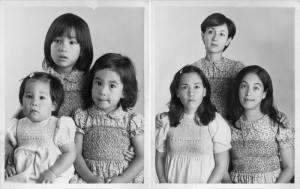Please examine the image and answer the question with a detailed explanation:
What is the expression of the eldest girl on the left?

According to the caption, the eldest girl on the left looks directly at the camera with a serious expression, indicating a sense of maturity and introspection.